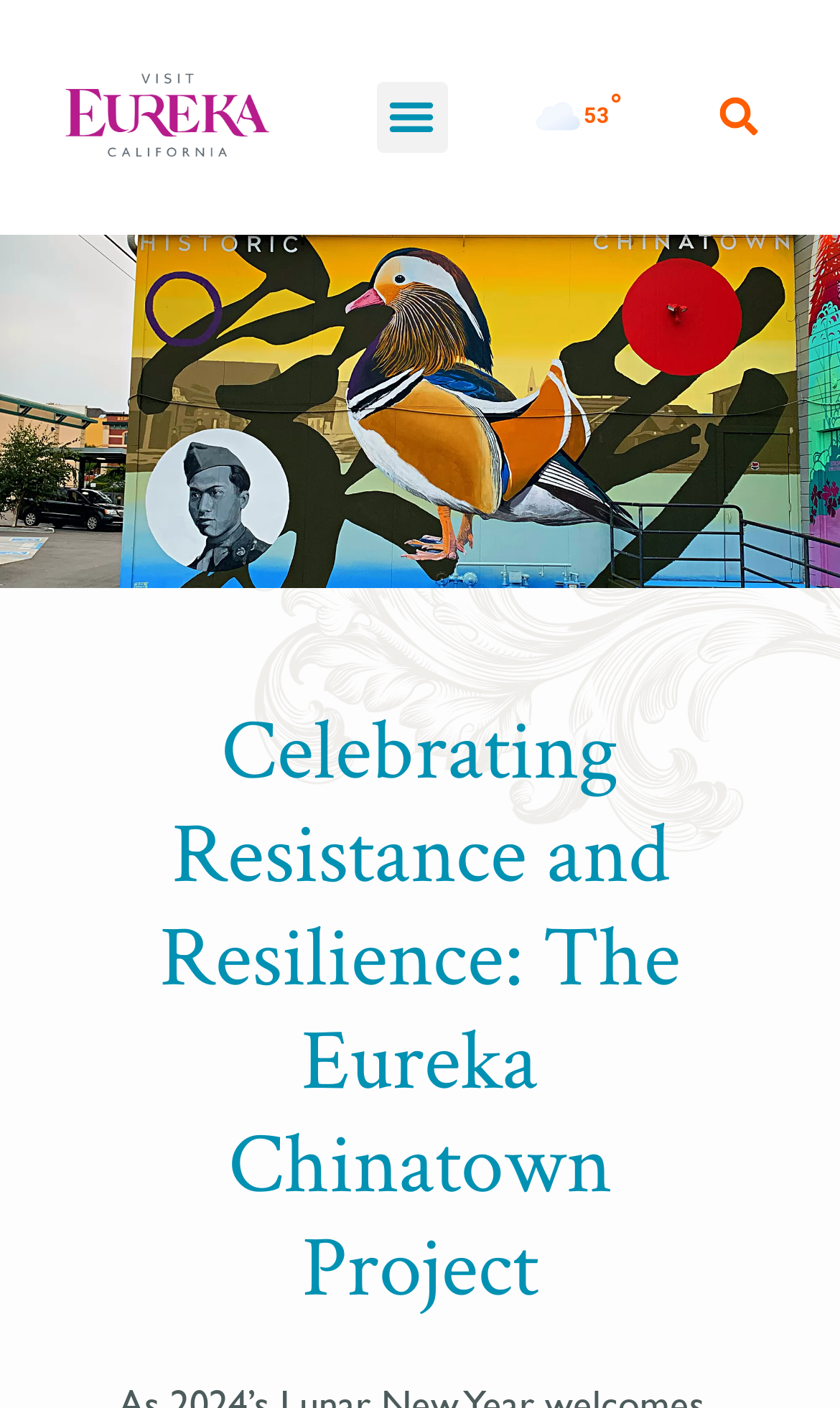Analyze the image and answer the question with as much detail as possible: 
What can be typed in the search bar?

The search bar is an input field where users can type any text to search for something on the webpage. There's a search button next to it, which suggests that users can submit their search queries.